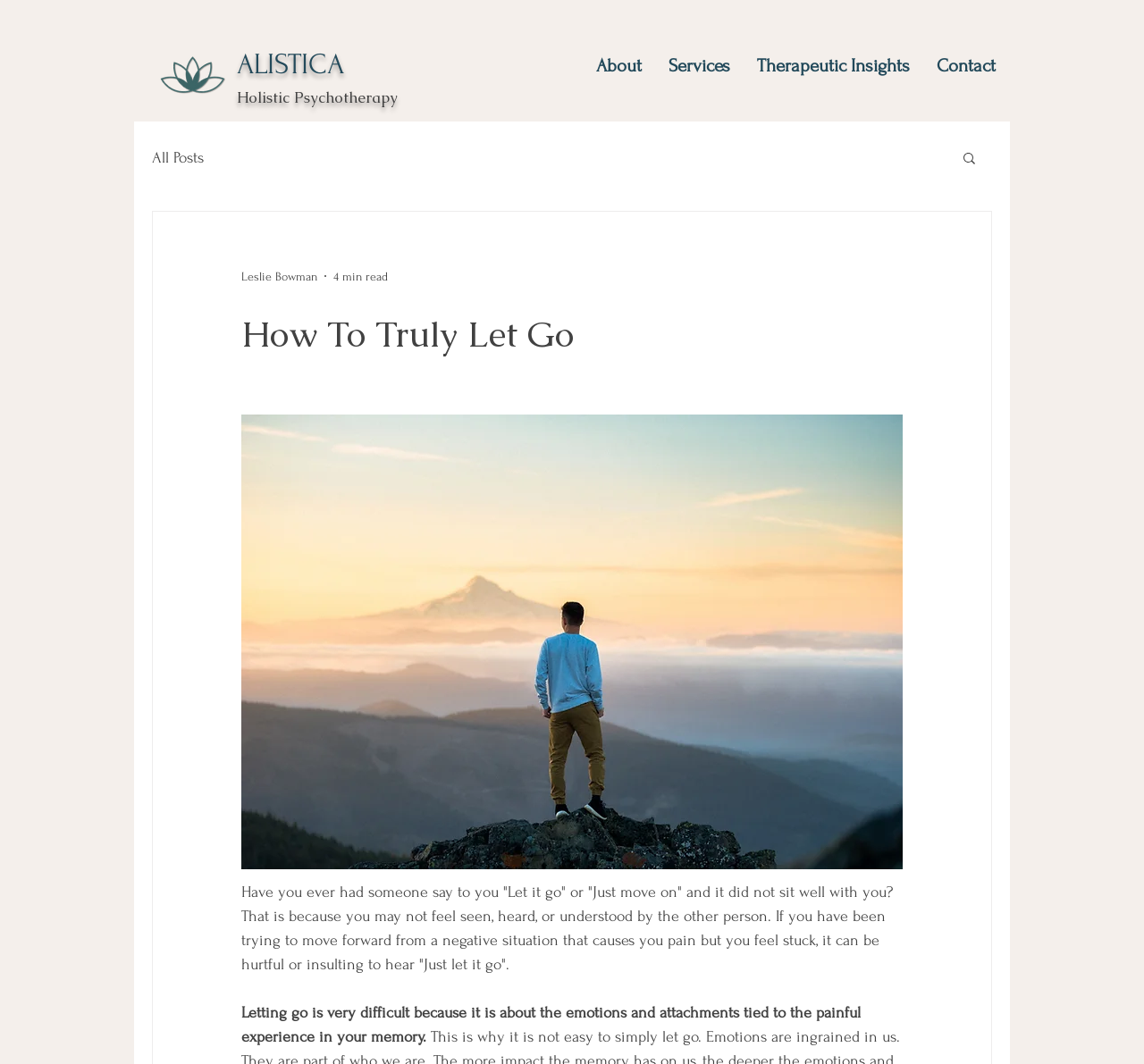Can you extract the primary headline text from the webpage?

How To Truly Let Go